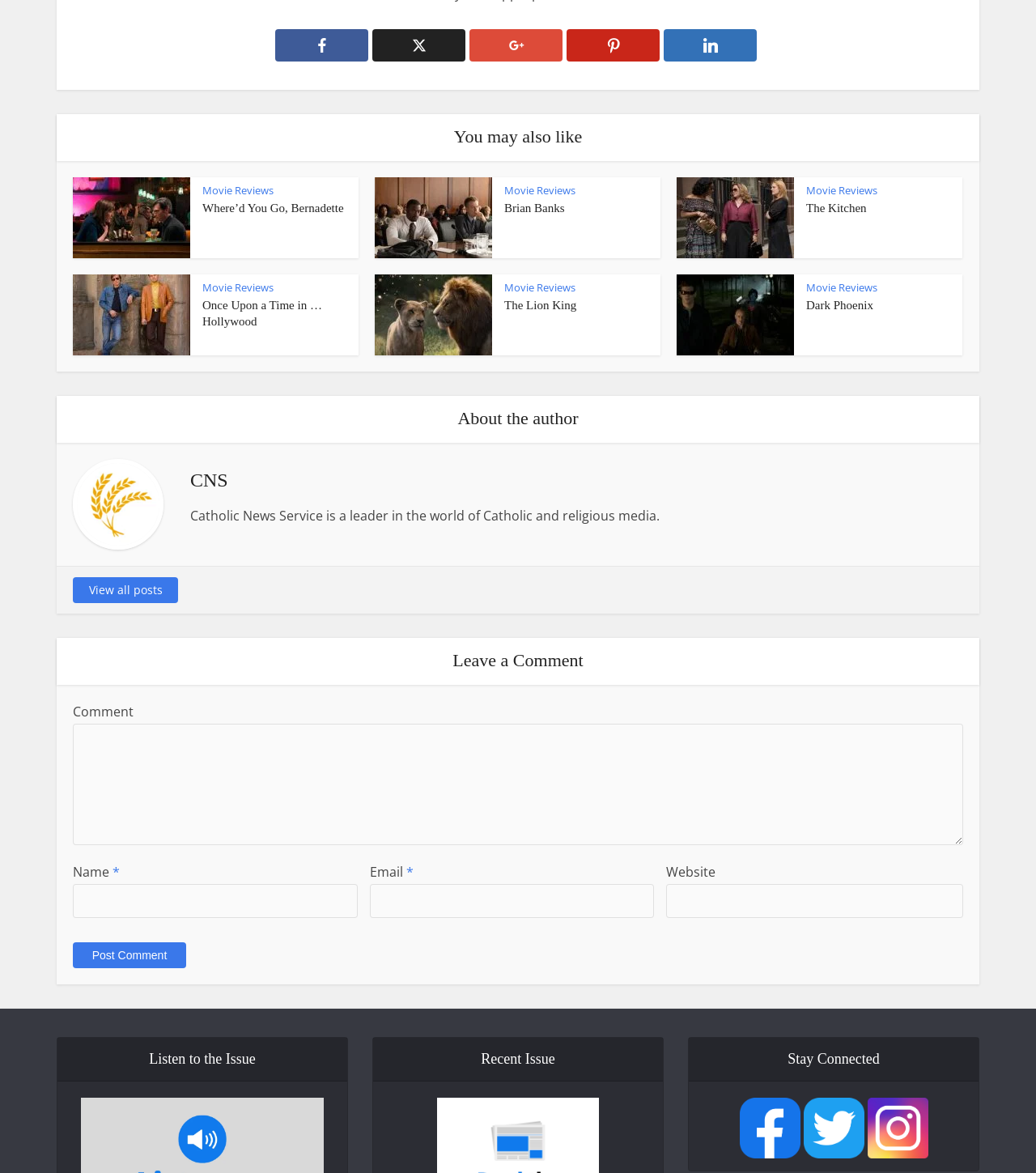Please provide a one-word or short phrase answer to the question:
What is the name of the author of these movie reviews?

CNS